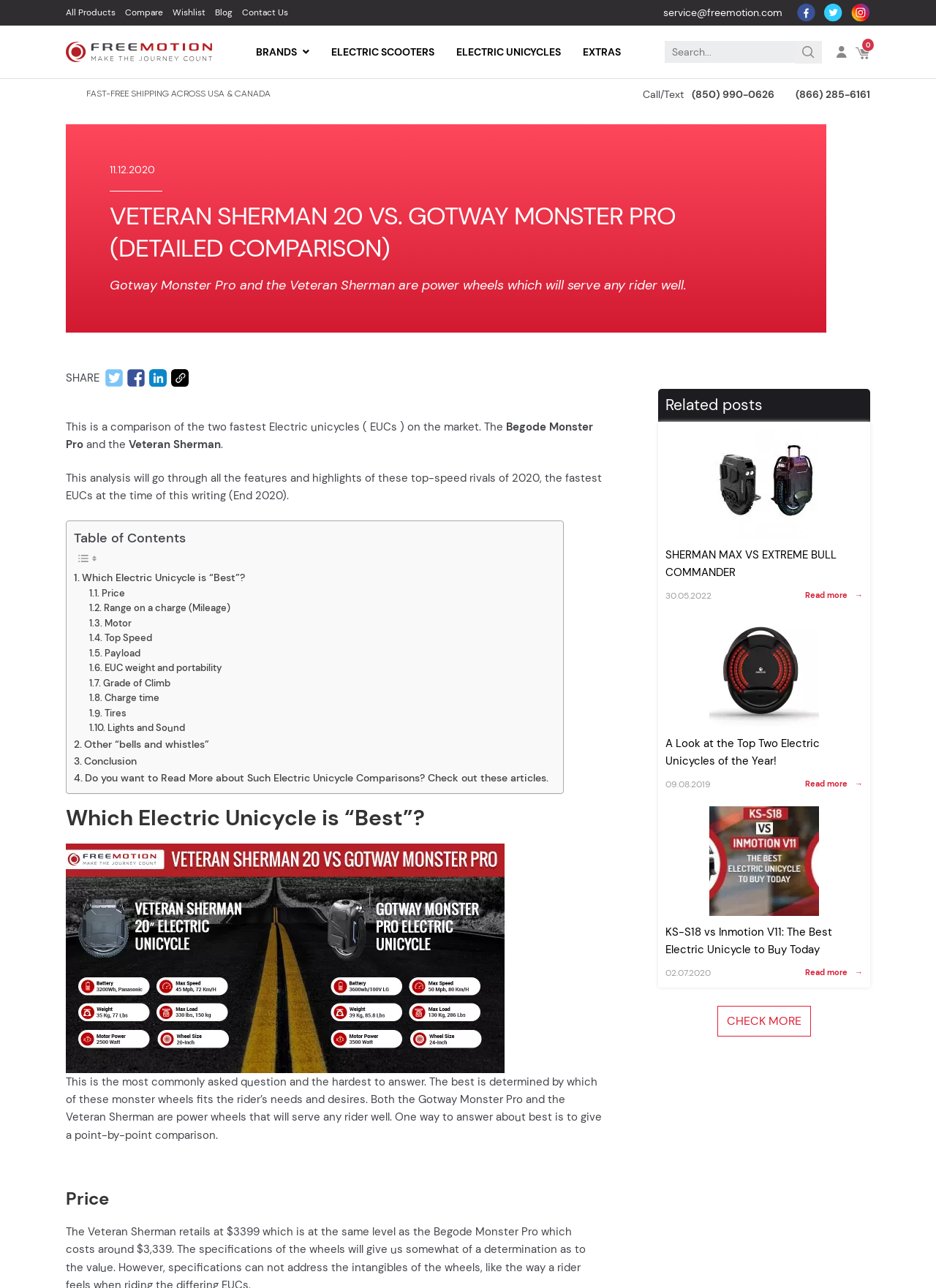Identify the bounding box for the described UI element. Provide the coordinates in (top-left x, top-left y, bottom-right x, bottom-right y) format with values ranging from 0 to 1: Price

[0.096, 0.455, 0.134, 0.467]